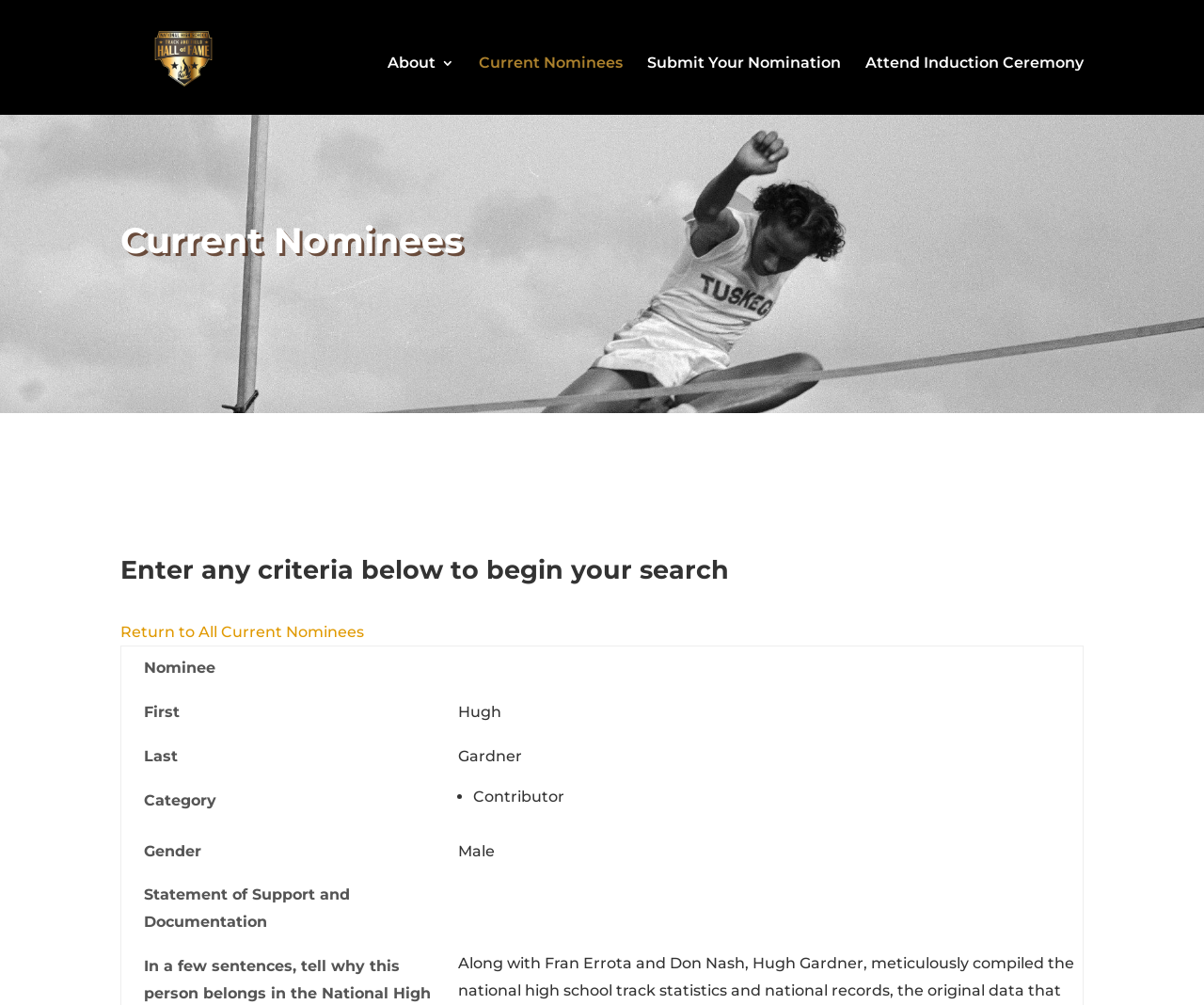Using the elements shown in the image, answer the question comprehensively: How many columns are in the nominees table?

I counted the number of columns in the table, including 'Nominee', 'First', 'Last', 'Category', and 'Gender', and found 5 columns.